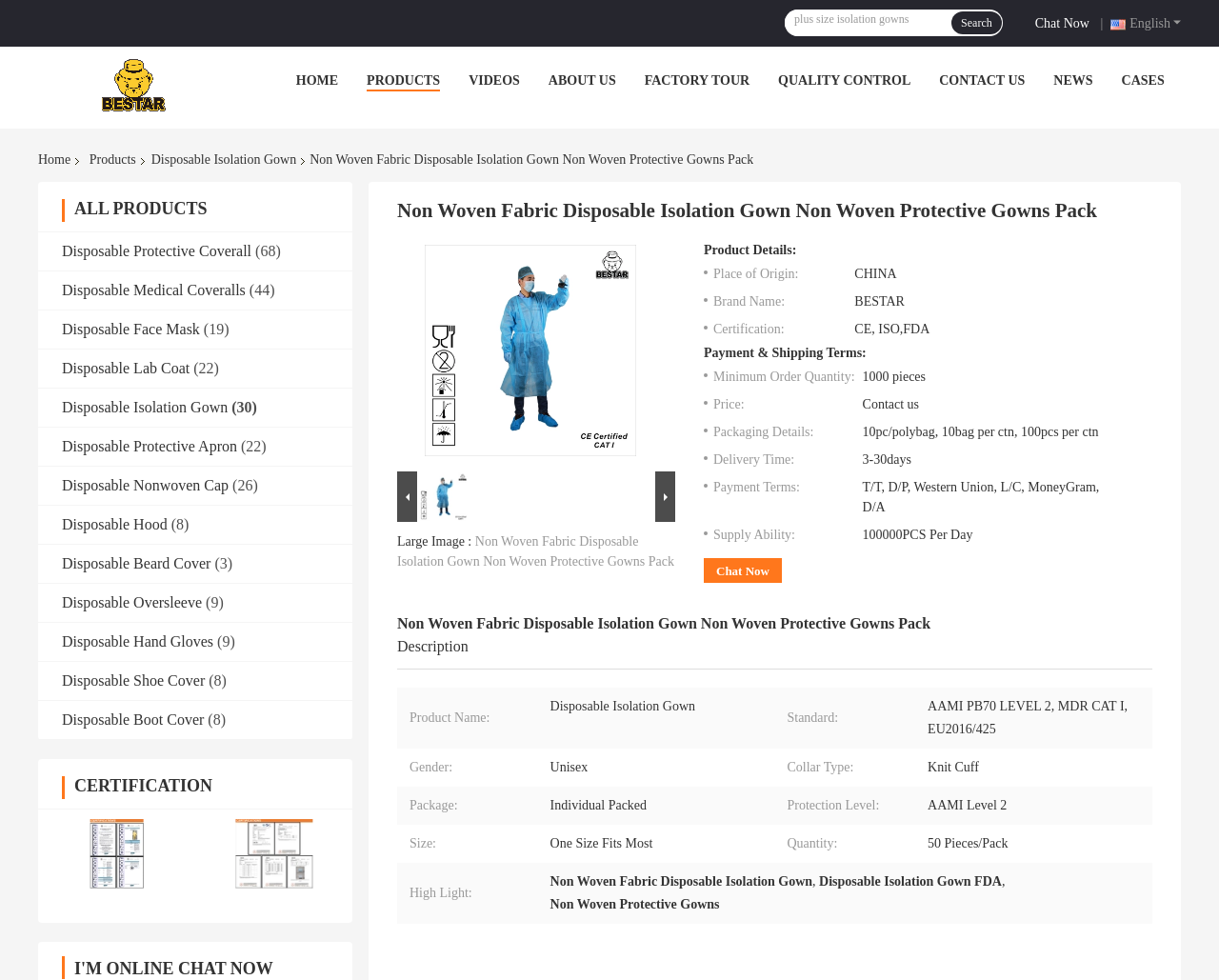How many certifications are displayed on the webpage?
Please respond to the question with as much detail as possible.

I found the number of certifications by looking at the images and links under the 'CERTIFICATION' heading, which suggests that there are two certifications displayed on the webpage.